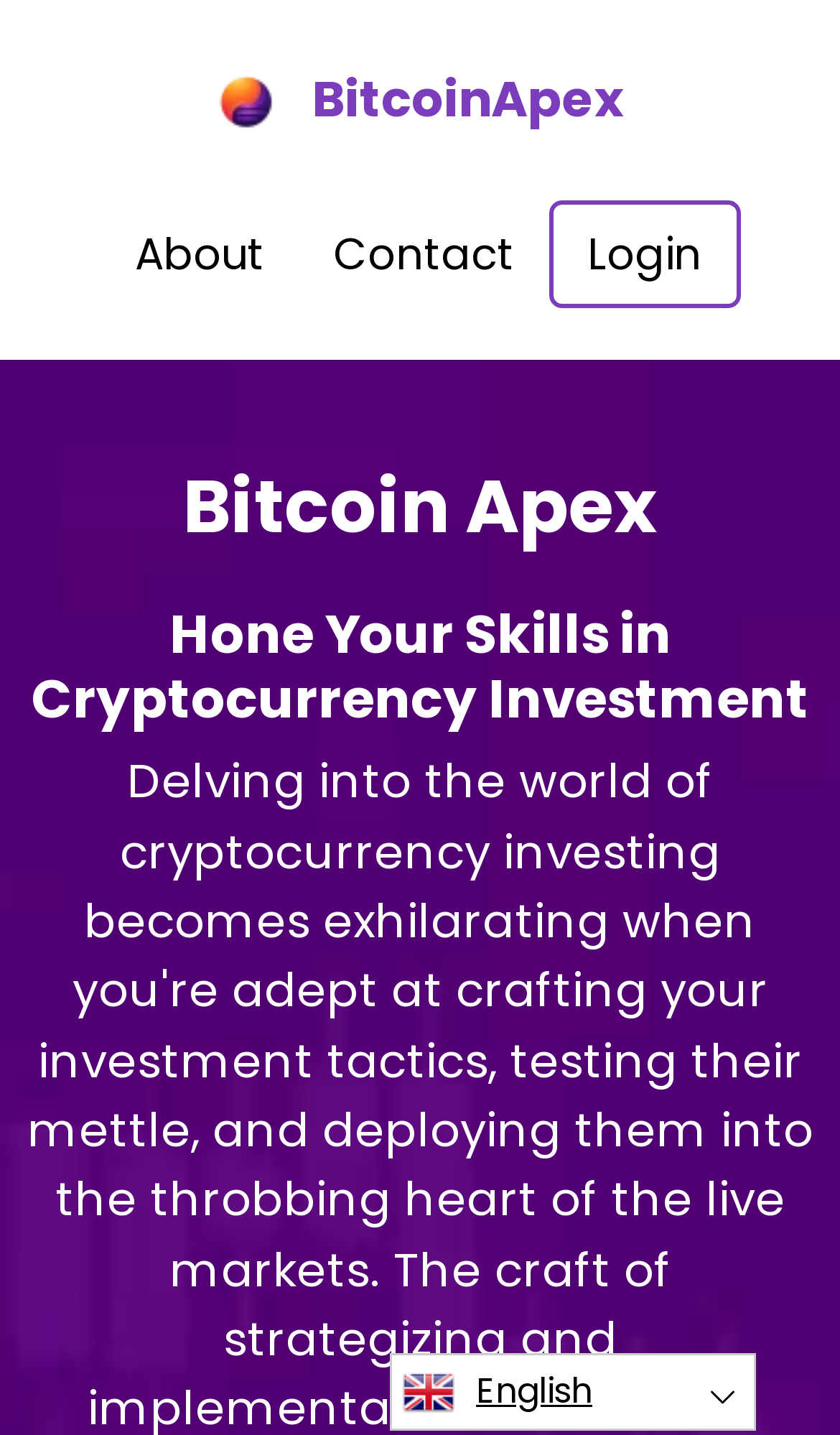From the element description: "BitcoinApex", extract the bounding box coordinates of the UI element. The coordinates should be expressed as four float numbers between 0 and 1, in the order [left, top, right, bottom].

[0.236, 0.036, 0.764, 0.104]